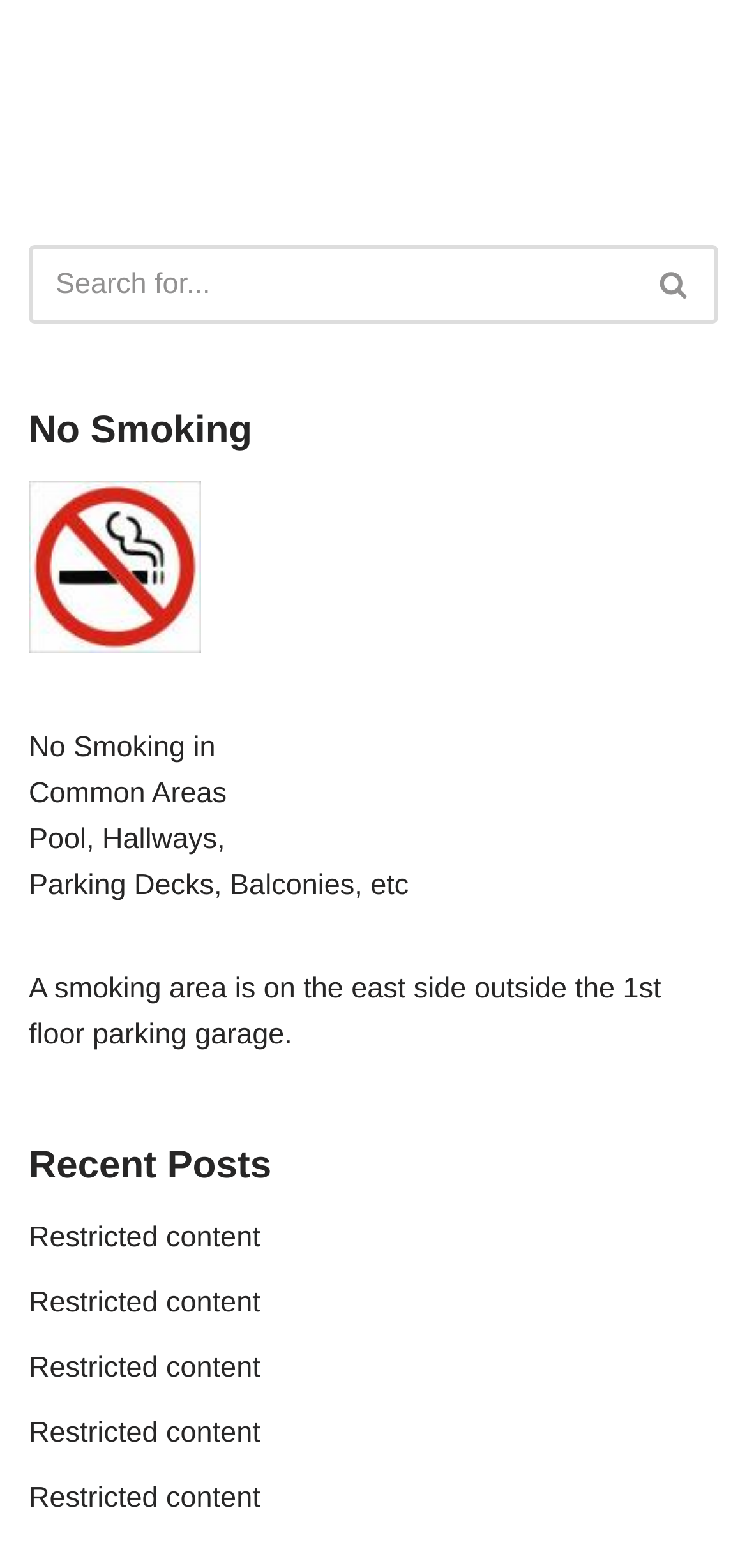What is prohibited in common areas?
Answer with a single word or phrase by referring to the visual content.

Smoking